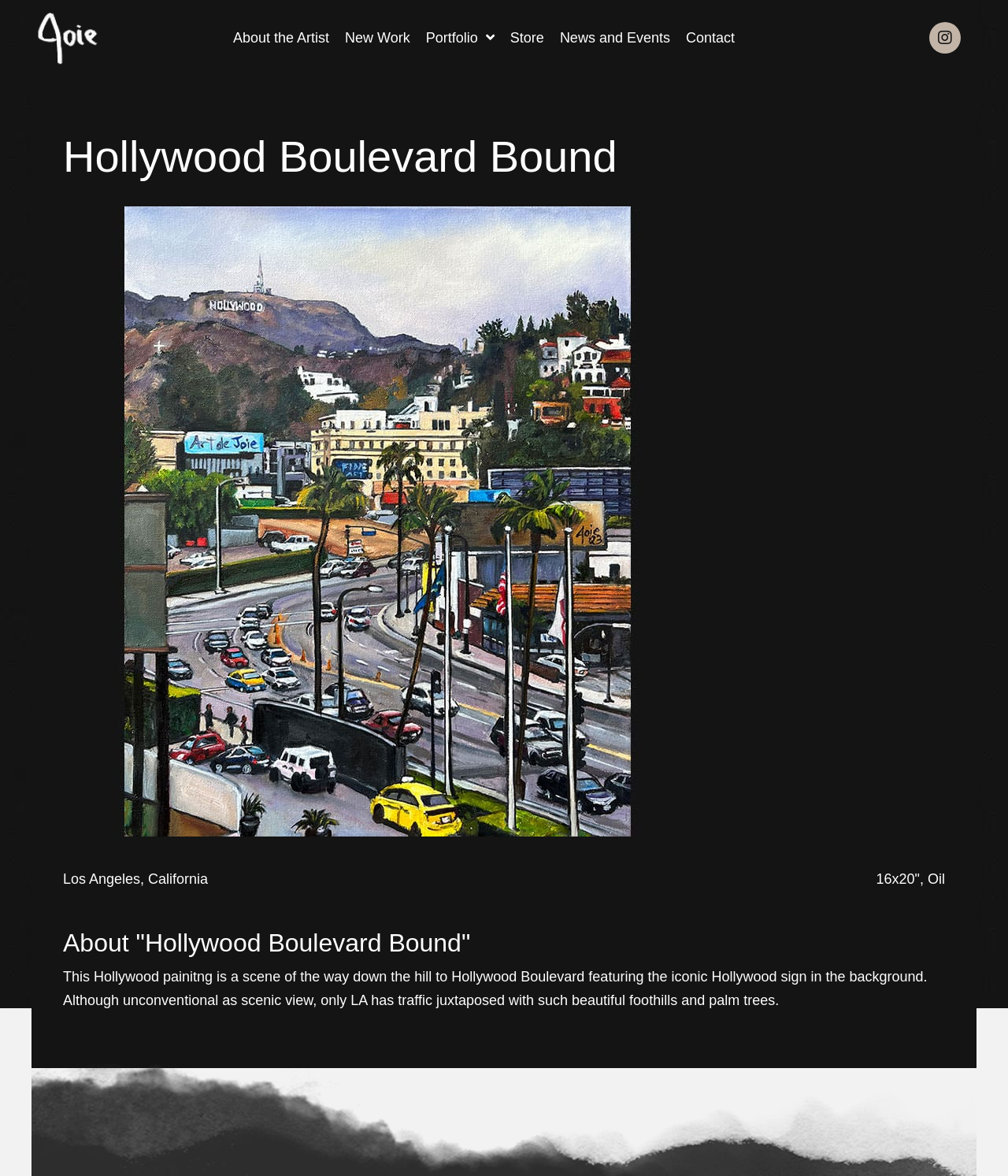Please identify the bounding box coordinates of the area that needs to be clicked to fulfill the following instruction: "Follow on Instagram."

[0.922, 0.018, 0.953, 0.045]